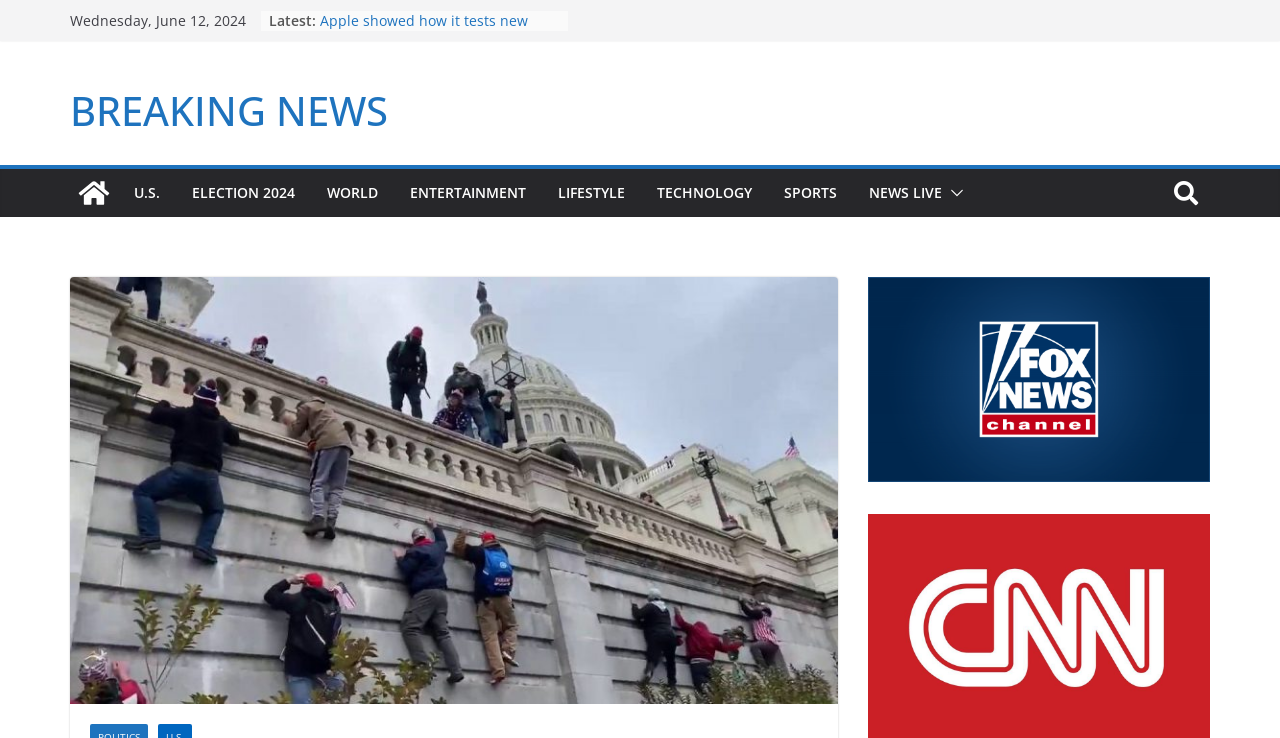What is the purpose of the button on the webpage?
Please respond to the question with a detailed and informative answer.

The button on the webpage is likely used to toggle the menu, which includes the categories of news. This can be inferred from the position and design of the button, which is typically used for such purposes on webpages.